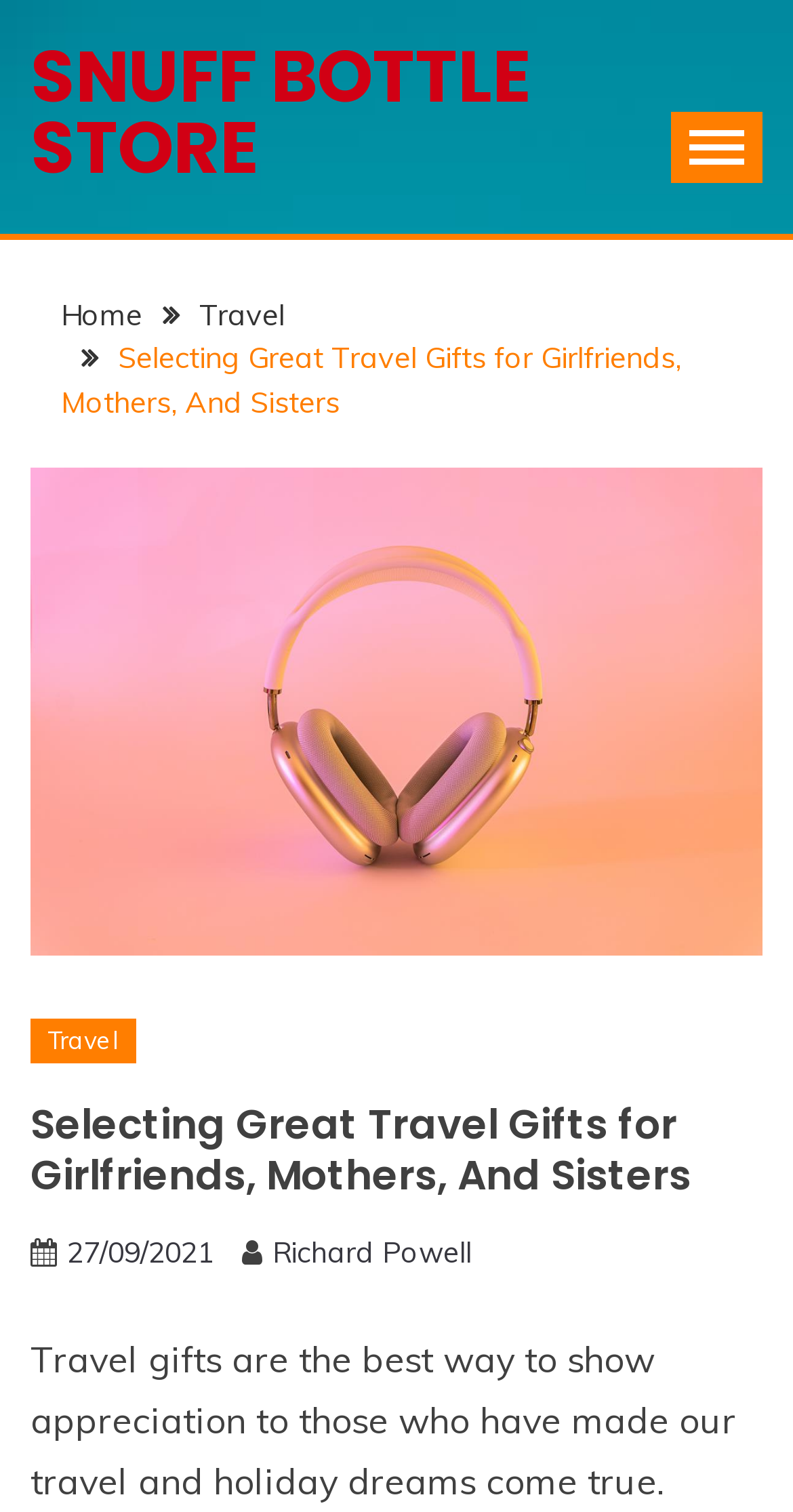What is the category of the article?
Refer to the image and give a detailed answer to the query.

The breadcrumbs navigation at the top of the webpage shows that the article is categorized under 'Travel', which is also confirmed by the link 'Travel' in the navigation menu.